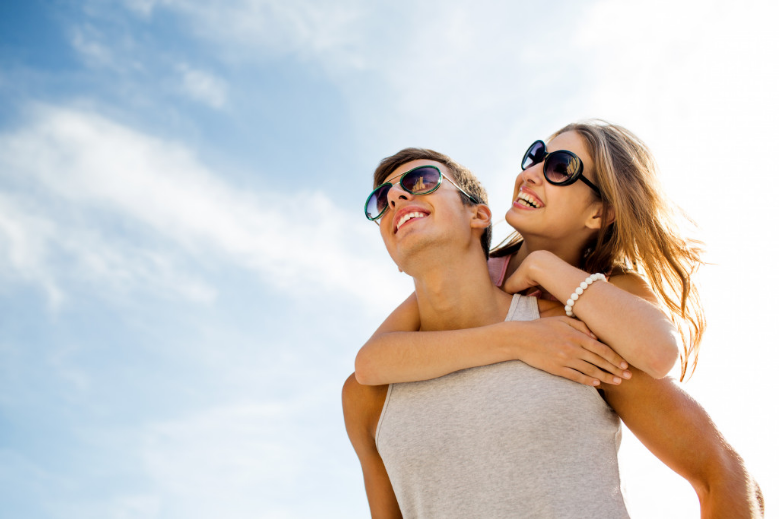Generate a detailed narrative of the image.

In this joyful image, a young couple enjoys a playful moment outdoors, with the man happily carrying his girlfriend on his back. Both are wearing stylish sunglasses, reflecting a carefree and spirited atmosphere under a bright blue sky adorned with fluffy clouds. This depiction radiates a sense of love and shared experience, perfectly complementing the theme of giving unforgettable gifts that create lasting memories together. Such experiences and moments are cherished tokens of their bond, celebrating the essence of love and adventure in their lives.